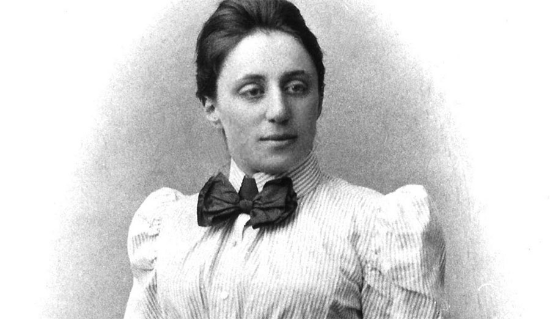Describe all the important aspects and features visible in the image.

This image features a historical black-and-white portrait of Emmy Noether, a prominent mathematician from the early 20th century. She is depicted with a thoughtful expression, wearing a stylish blouse with distinctive puffed sleeves and a large bow tie at the collar. Noether's contributions to mathematics were groundbreaking, earning her recognition as one of the most significant creative mathematical geniuses of her time, as noted by Albert Einstein. This portrait symbolizes both her remarkable intellect and the challenges she faced as a woman in a male-dominated field. The image is part of a broader narrative highlighting her persistence in pursuing education and academia despite facing barriers.